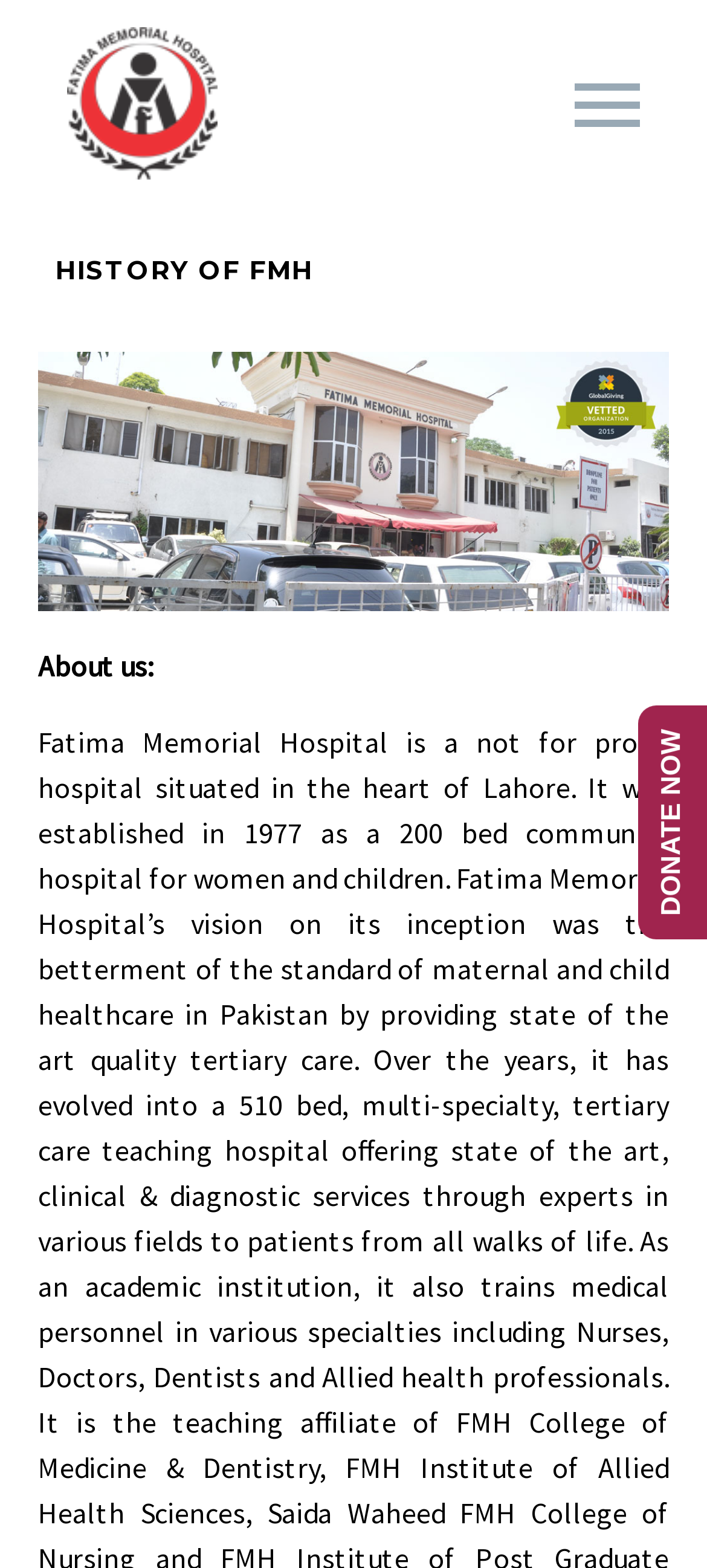What services are provided by the hospital?
Based on the image, please offer an in-depth response to the question.

The webpage has a list of links including 'Diagnostic Services', 'HOSPITAL SERVICES', 'SERVICES', etc. which suggests that the hospital provides these services.